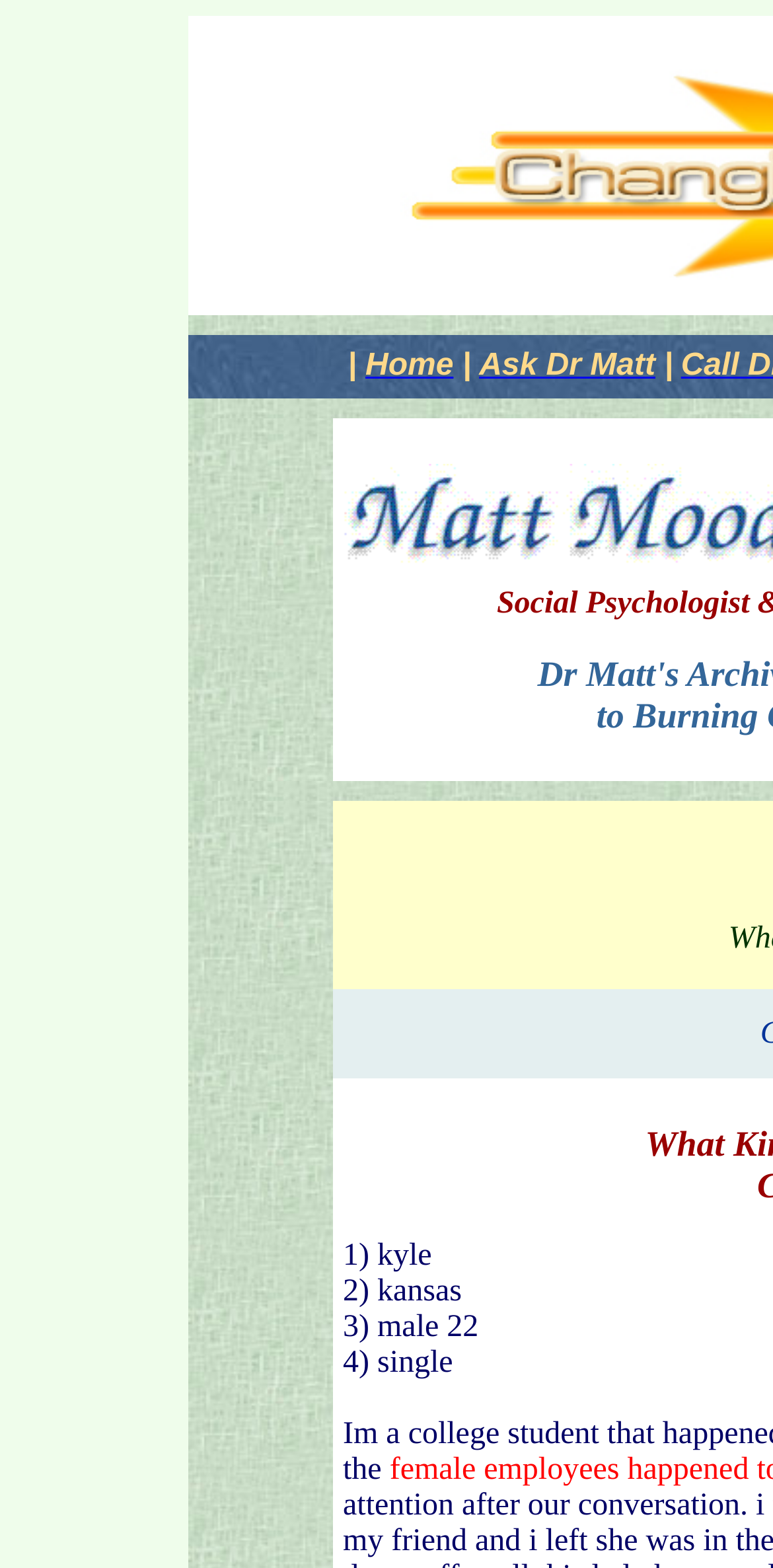What is the state mentioned in the webpage?
Refer to the image and give a detailed answer to the query.

By analyzing the StaticText elements, we can see that the state mentioned in the webpage is Kansas, as mentioned in the text '2) kansas'.